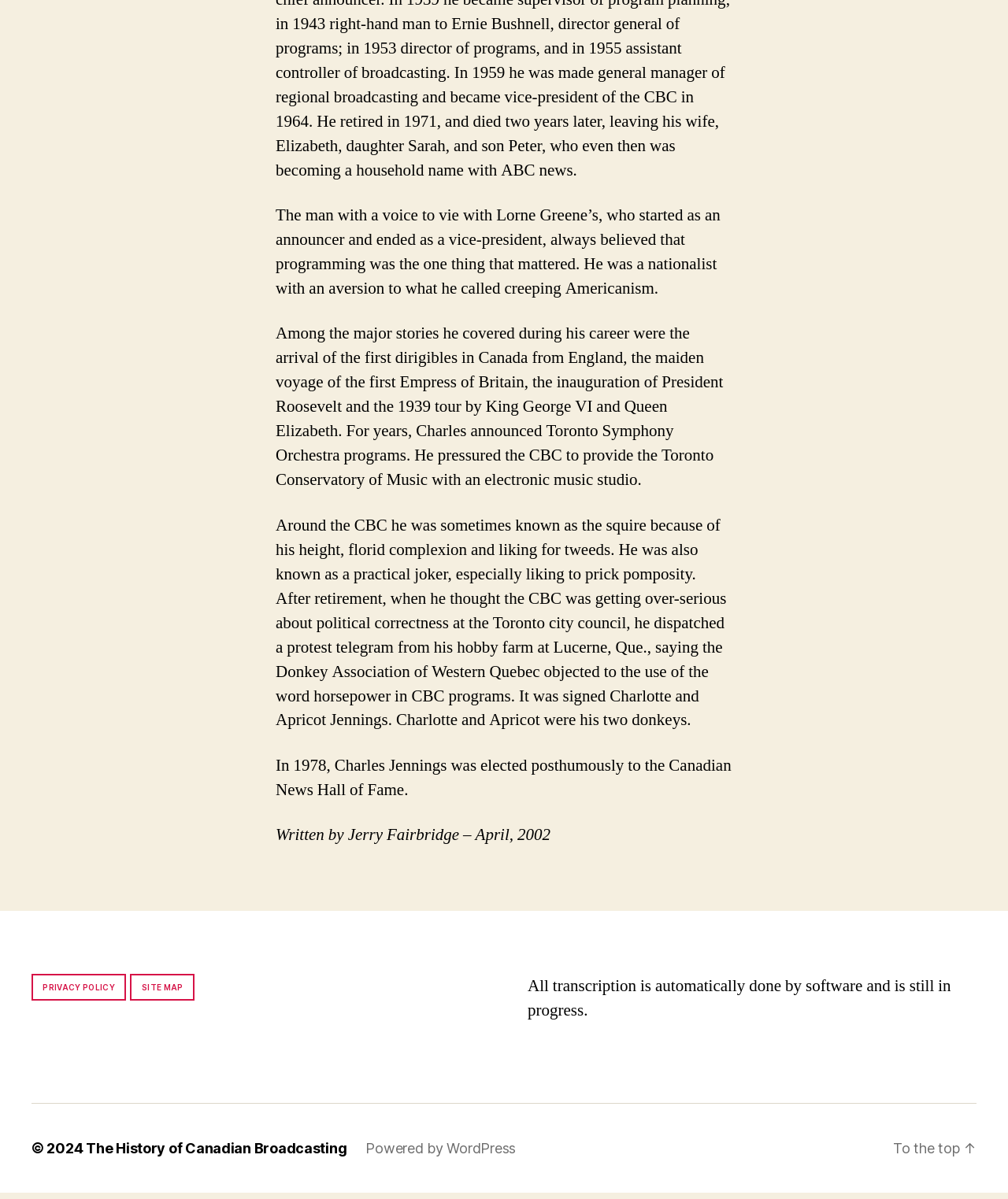Who wrote the article about Charles Jennings?
Look at the image and answer with only one word or phrase.

Jerry Fairbridge